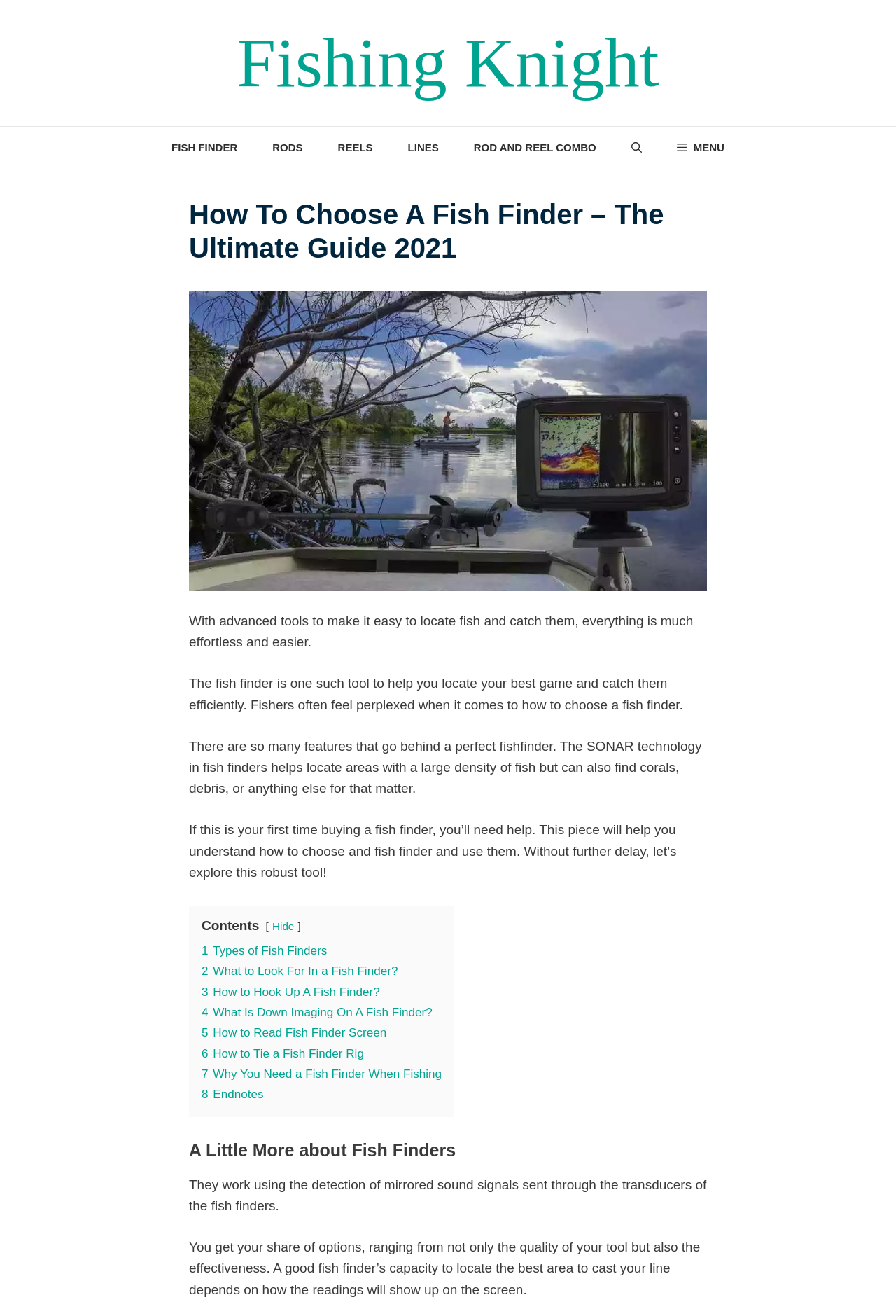Respond with a single word or phrase for the following question: 
Why do fishermen need a fish finder?

To locate the best area to cast a line